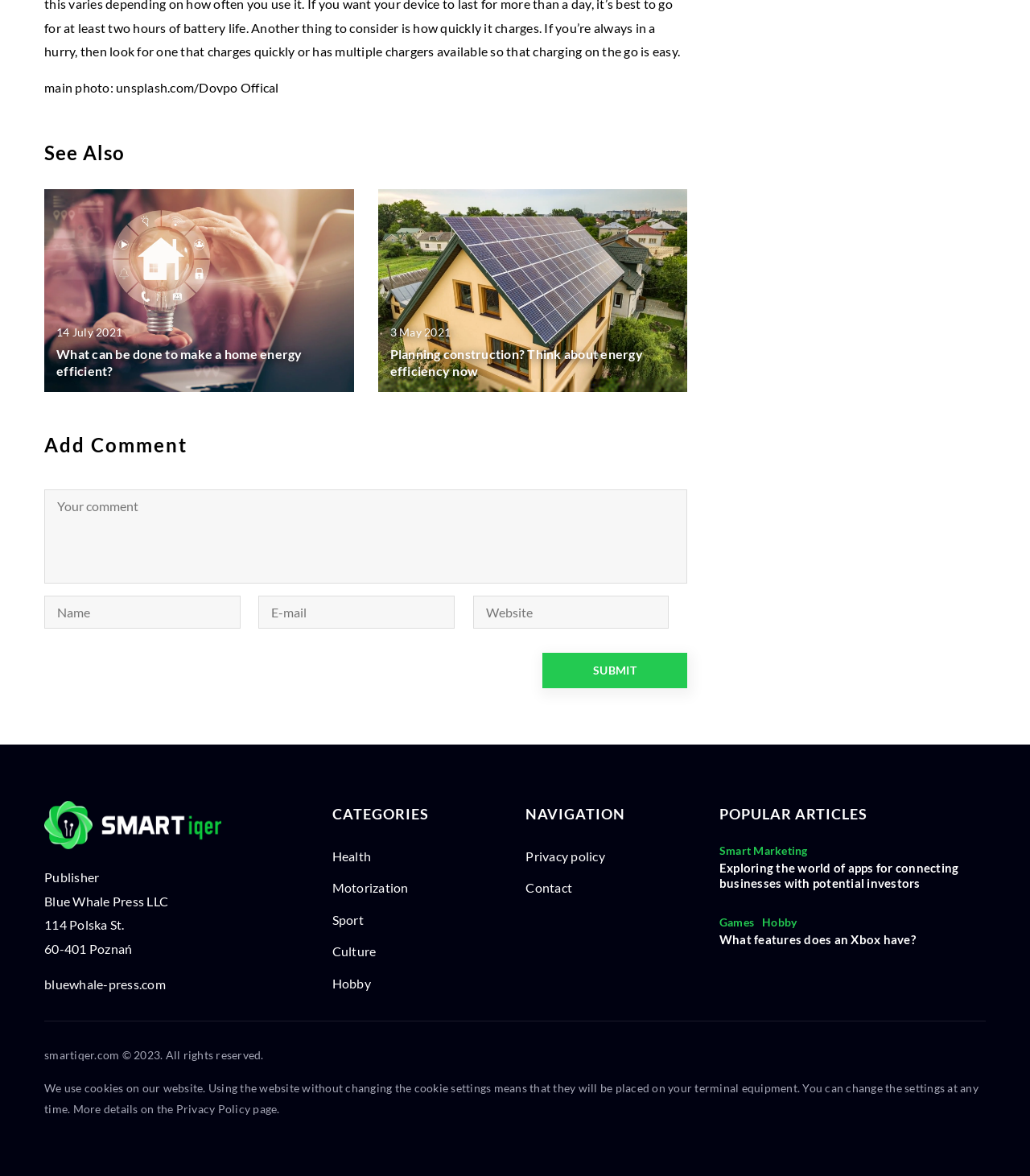Determine the bounding box coordinates of the clickable area required to perform the following instruction: "Search AppSource Apps". The coordinates should be represented as four float numbers between 0 and 1: [left, top, right, bottom].

None